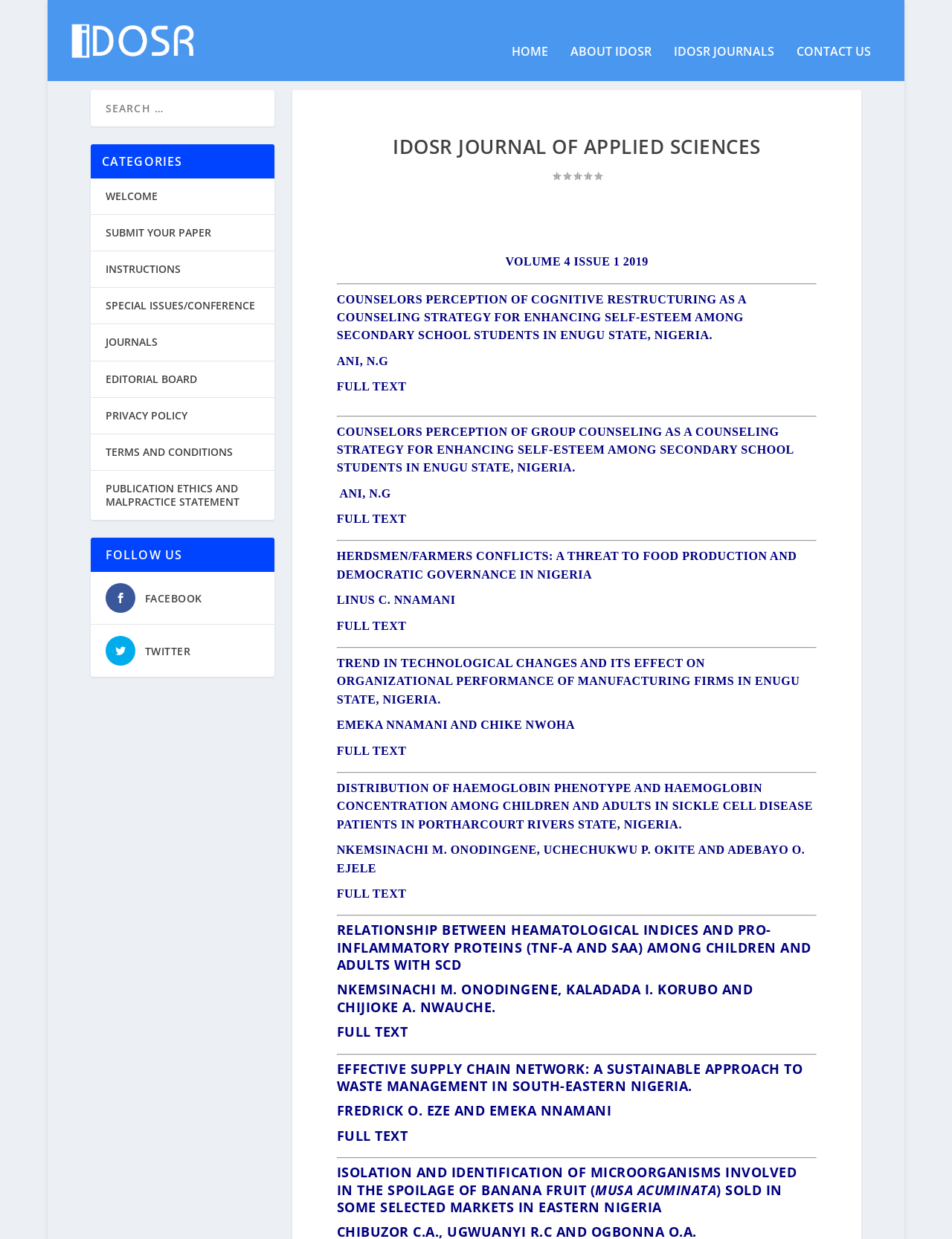Give a comprehensive overview of the webpage, including key elements.

The webpage is the IDOSR Journal of Applied Sciences, which appears to be an online academic journal. At the top of the page, there is a navigation menu with links to "HOME", "ABOUT IDOSR", "IDOSR JOURNALS", and "CONTACT US". Below this menu, there is a heading that reads "IDOSR JOURNAL OF APPLIED SCIENCES" followed by a rating of "0.00".

The main content of the page is a list of research articles, each with a heading that describes the title of the article, followed by the authors' names and a "FULL TEXT" link to access the article. There are 8 articles listed, each with a horizontal separator line below it. The articles' titles are related to various fields of study, including counseling, education, and science.

On the left side of the page, there is a search box and a list of links under the heading "CATEGORIES". These links include "WELCOME", "SUBMIT YOUR PAPER", "INSTRUCTIONS", and others. Below this list, there is a heading that reads "FOLLOW US" with links to the journal's Facebook and Twitter pages.

Overall, the webpage appears to be a platform for publishing and accessing academic research articles in the field of applied sciences.